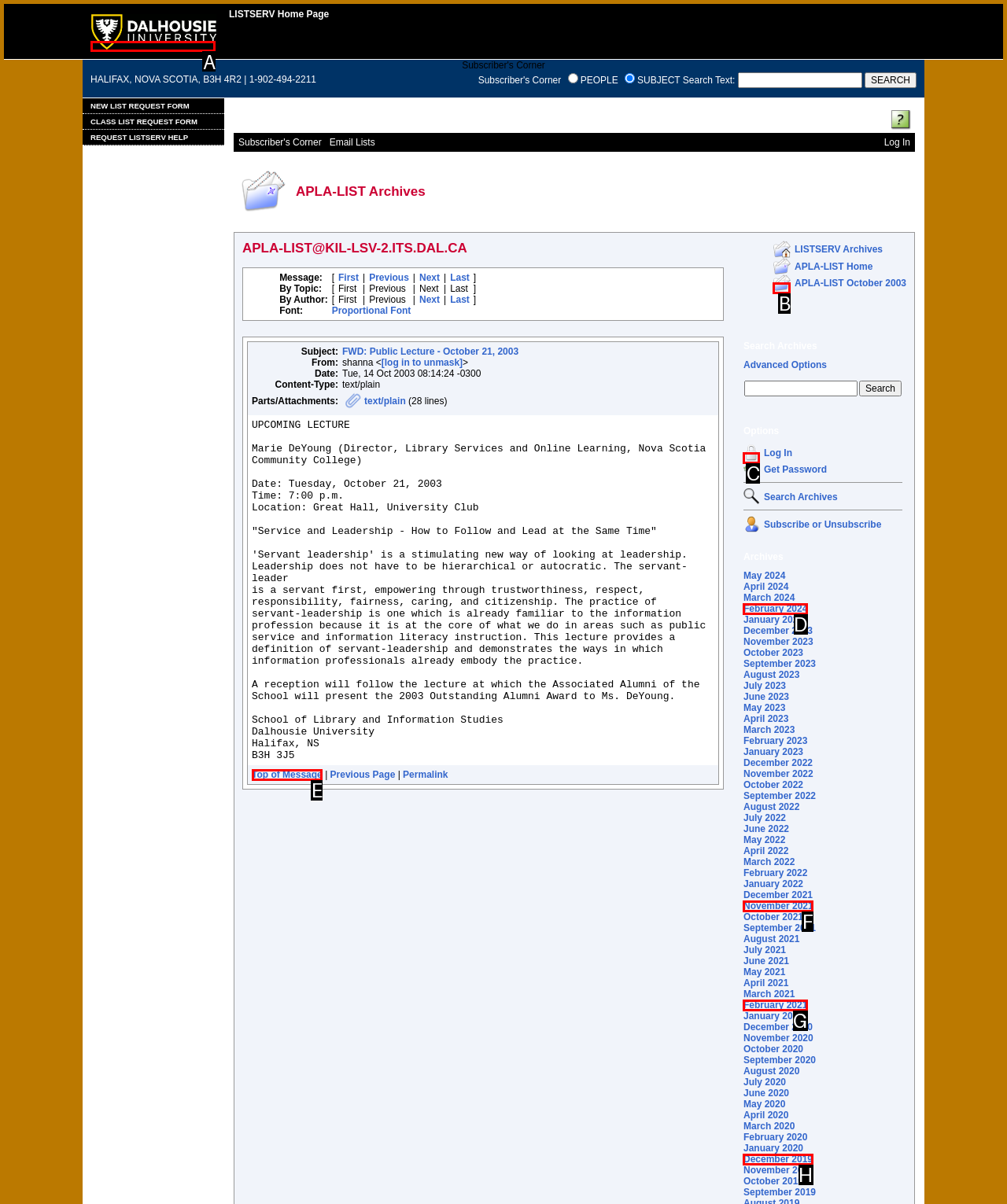Determine which option you need to click to execute the following task: Go to Dalhousie University homepage. Provide your answer as a single letter.

A